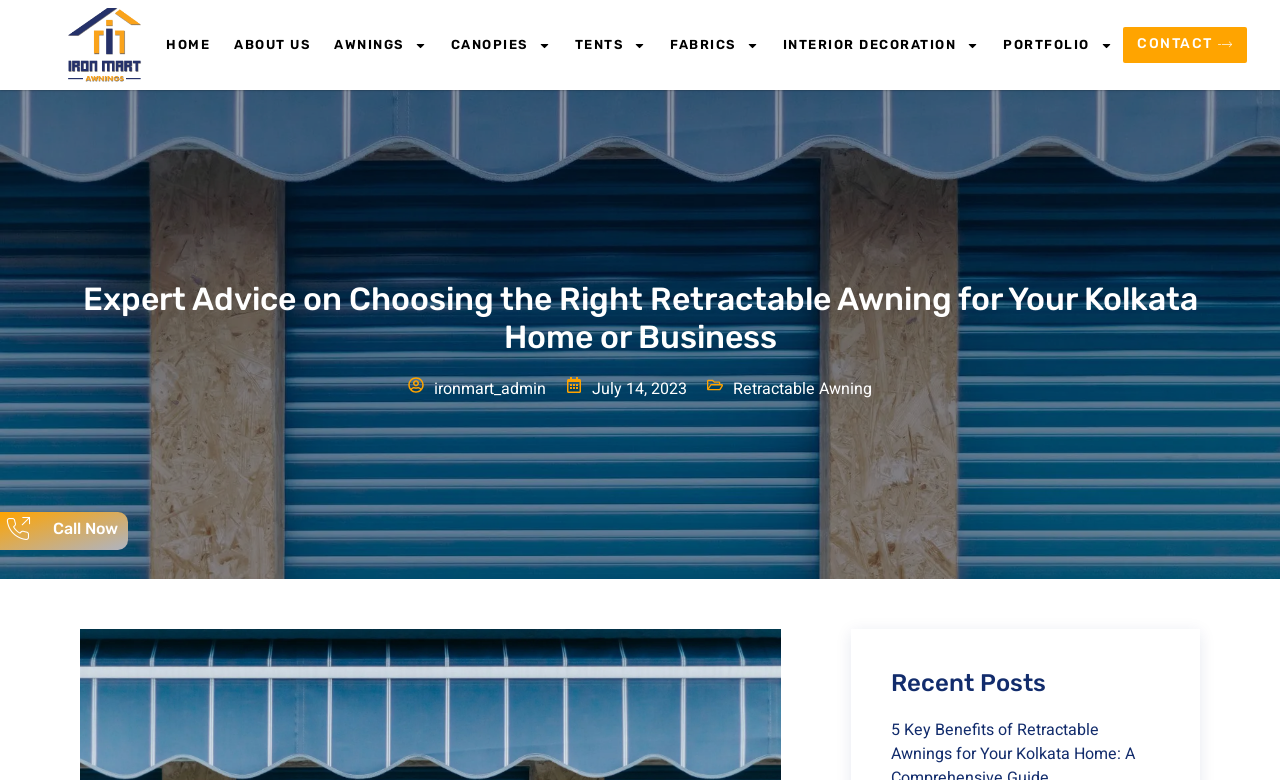Given the element description Fabrics, specify the bounding box coordinates of the corresponding UI element in the format (top-left x, top-left y, bottom-right x, bottom-right y). All values must be between 0 and 1.

[0.515, 0.03, 0.601, 0.085]